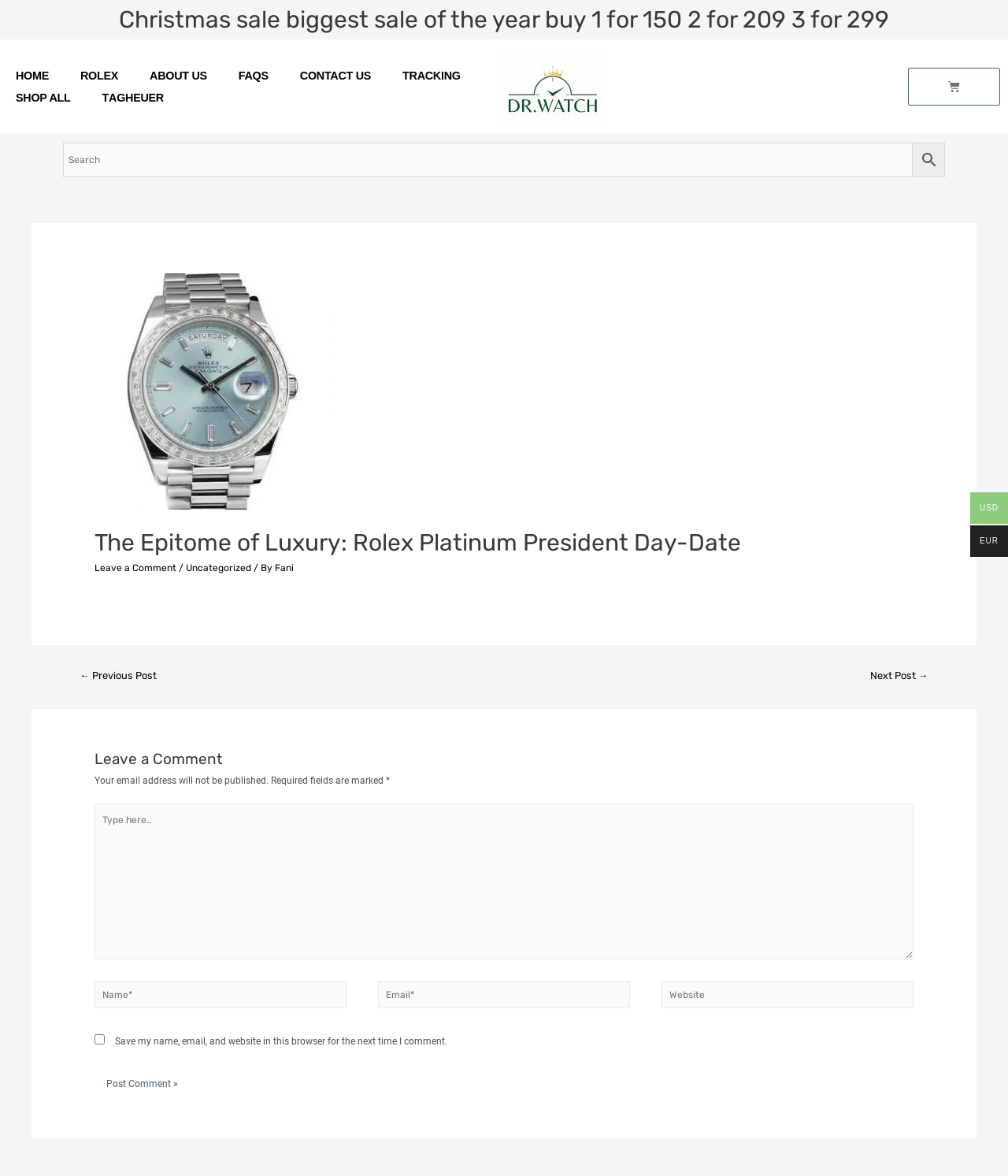Show me the bounding box coordinates of the clickable region to achieve the task as per the instruction: "Go to home page".

[0.0, 0.055, 0.064, 0.074]